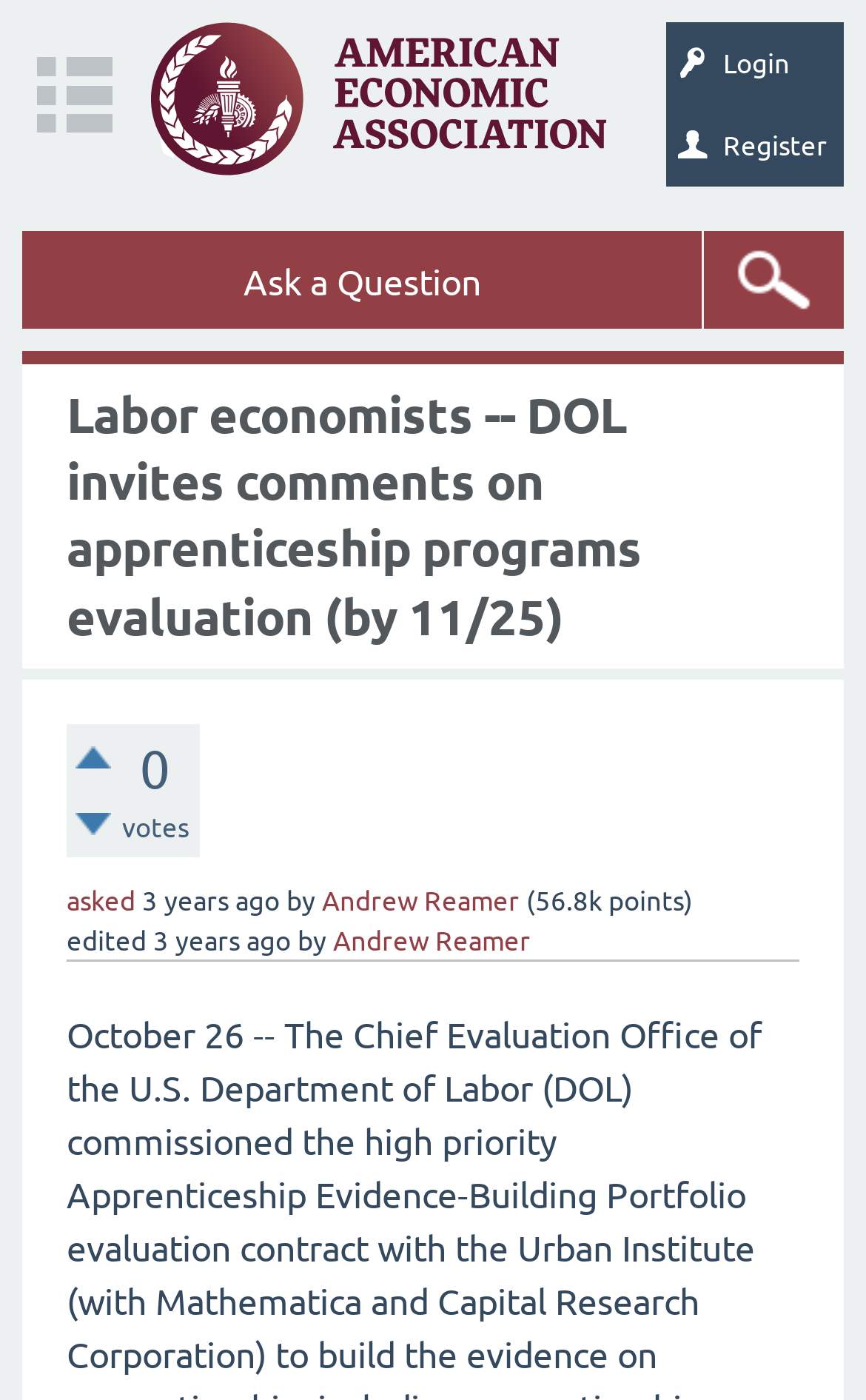Who asked the question?
Please respond to the question with a detailed and well-explained answer.

I found the answer by looking at the link element with the text 'Andrew Reamer' which is associated with the question, indicating that Andrew Reamer is the one who asked the question.